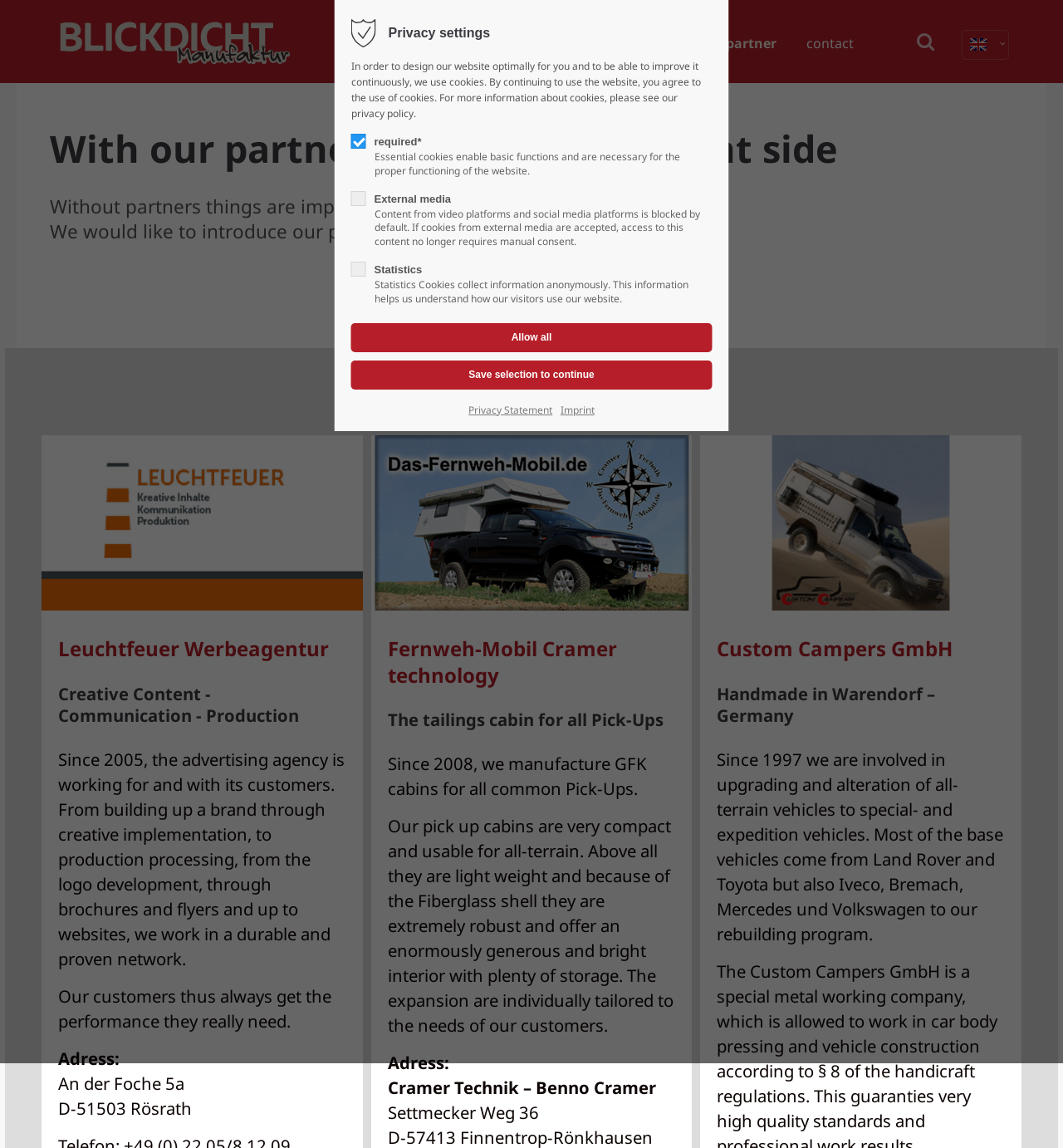Find the bounding box coordinates of the clickable region needed to perform the following instruction: "click the home link". The coordinates should be provided as four float numbers between 0 and 1, i.e., [left, top, right, bottom].

[0.32, 0.018, 0.355, 0.058]